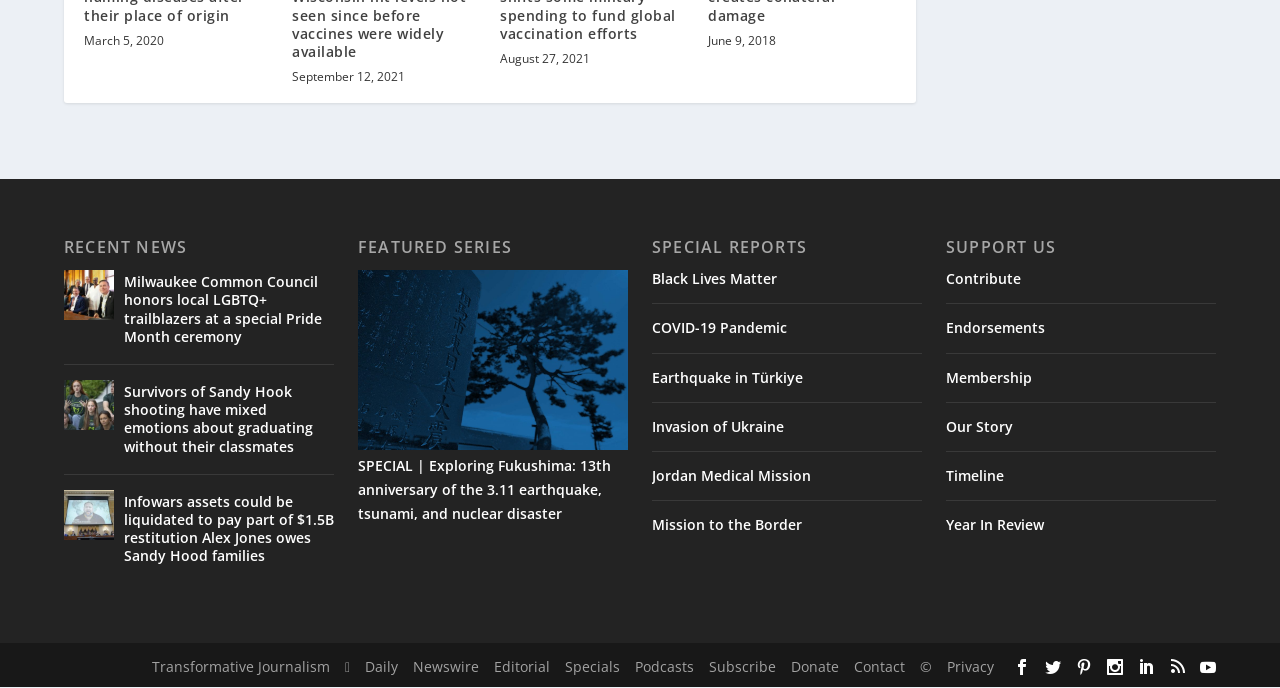Find the bounding box coordinates for the HTML element specified by: "COVID-19 Pandemic".

[0.509, 0.464, 0.615, 0.491]